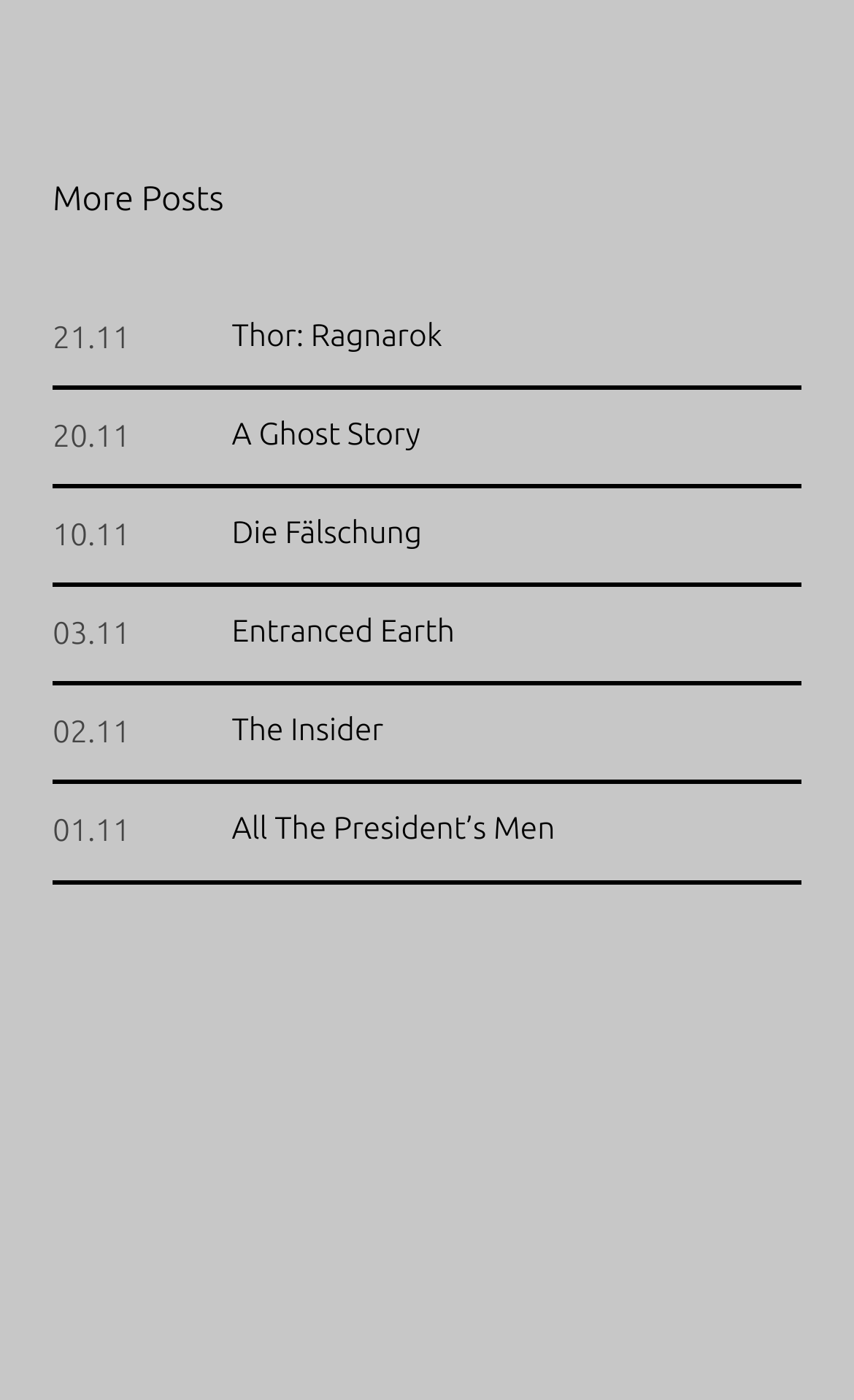What is the title of the third post from the top?
Based on the image, answer the question with a single word or brief phrase.

Die Fälschung